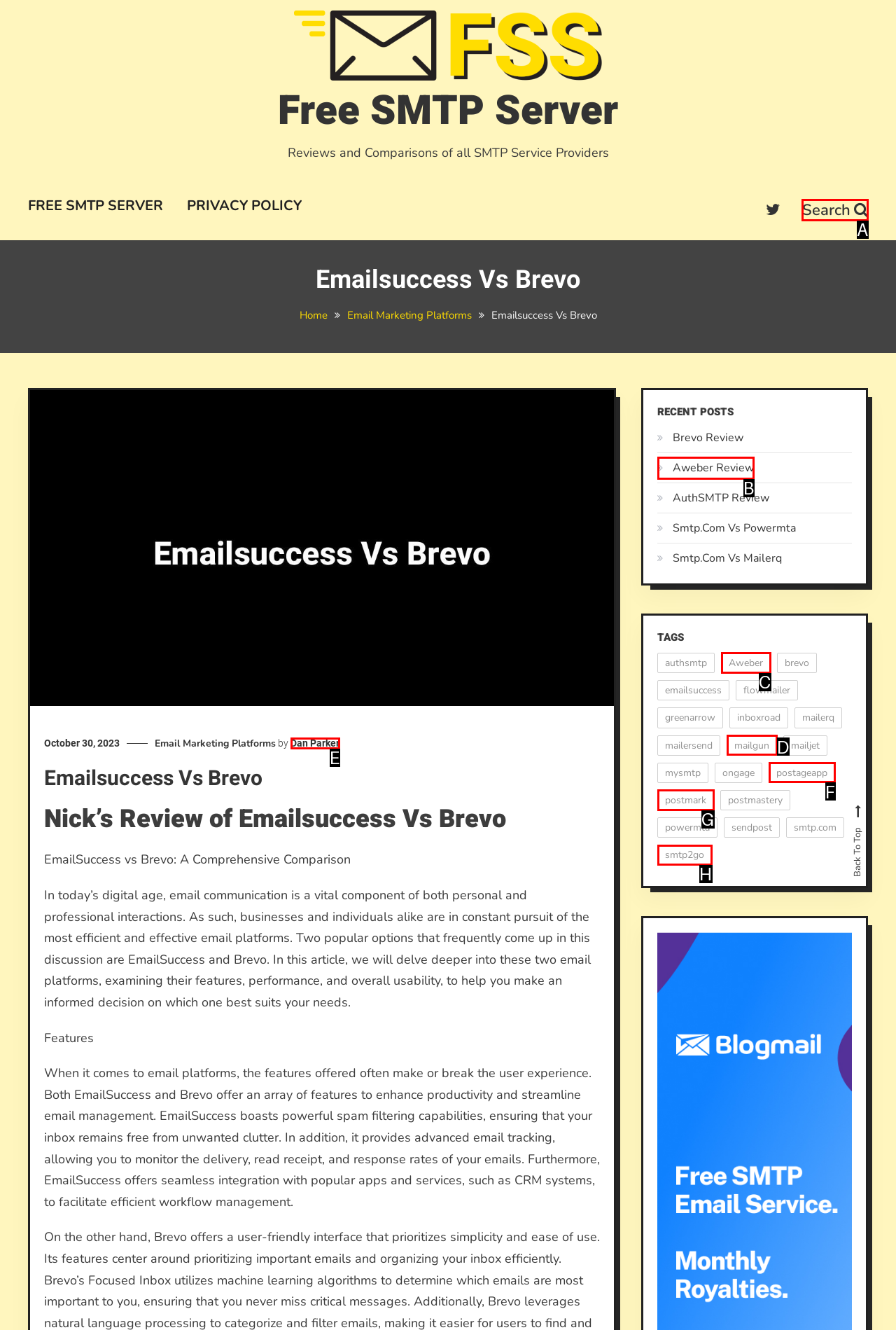Point out the letter of the HTML element you should click on to execute the task: Search for something
Reply with the letter from the given options.

A